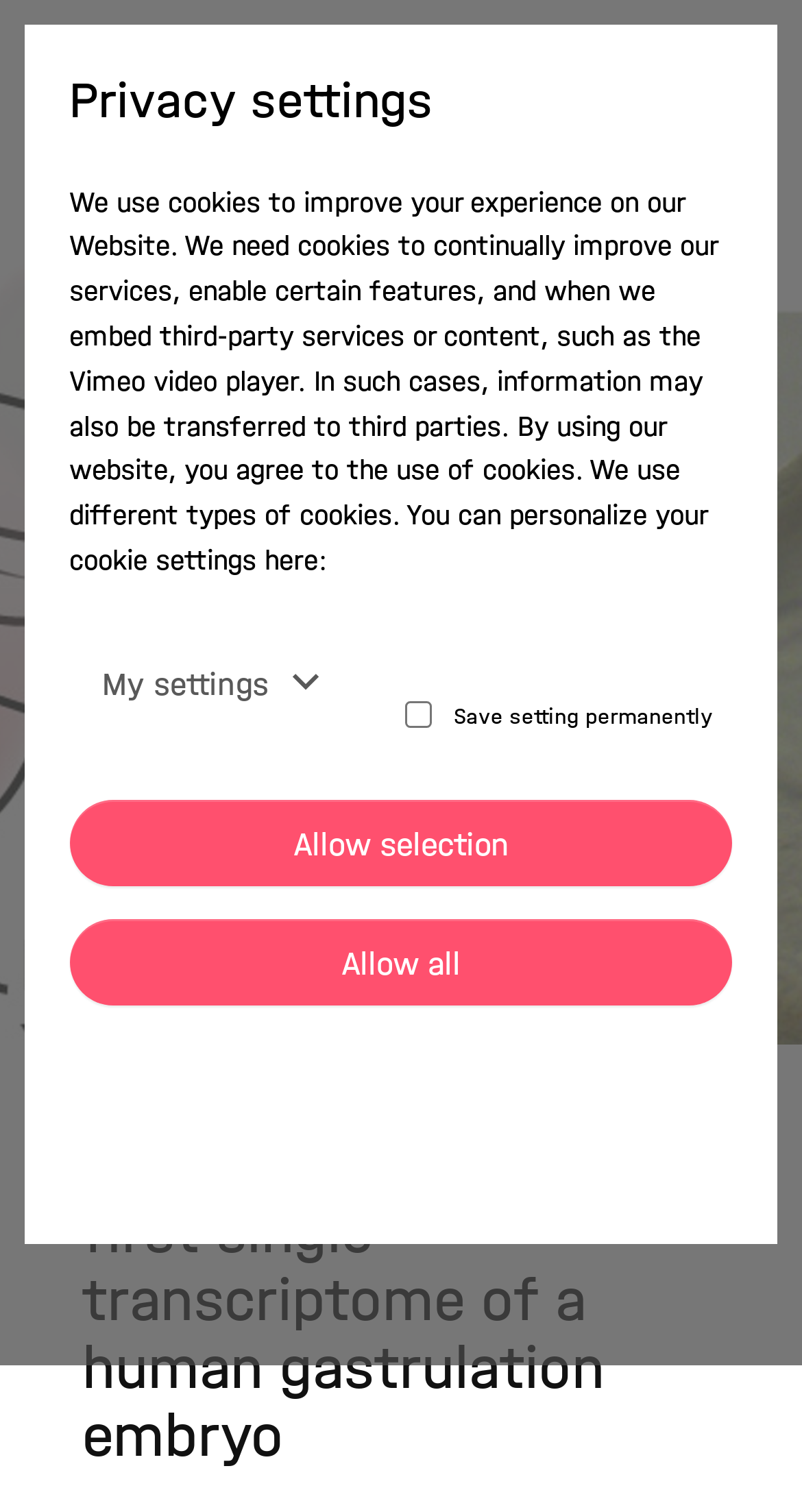Provide a comprehensive caption for the webpage.

This webpage appears to be a scientific article or press release from Helmholtz Munich, a research institution. At the top left corner, there are three instances of the Helmholtz Munich logo. To the right of the logos, there are two language options, "ENG", and a search button. Below the search button, there is a textbox with a placeholder text "Try our search engine..." and a search icon button.

The main content of the webpage is a large figure that spans the entire width of the page, taking up about half of the screen. Above the figure, there is a heading that reads "A milestone for developmental biology - Scientists publish the first single-transcriptome of a human gastrulation embryo".

At the top right corner, there is a button to close the menu and search. Below the main content, there is a dialog box with a heading "Privacy settings" that contains information about the use of cookies on the website. The dialog box has several buttons and a checkbox to personalize cookie settings.

Overall, the webpage has a simple and clean layout, with a focus on presenting scientific information and providing options for users to customize their experience.